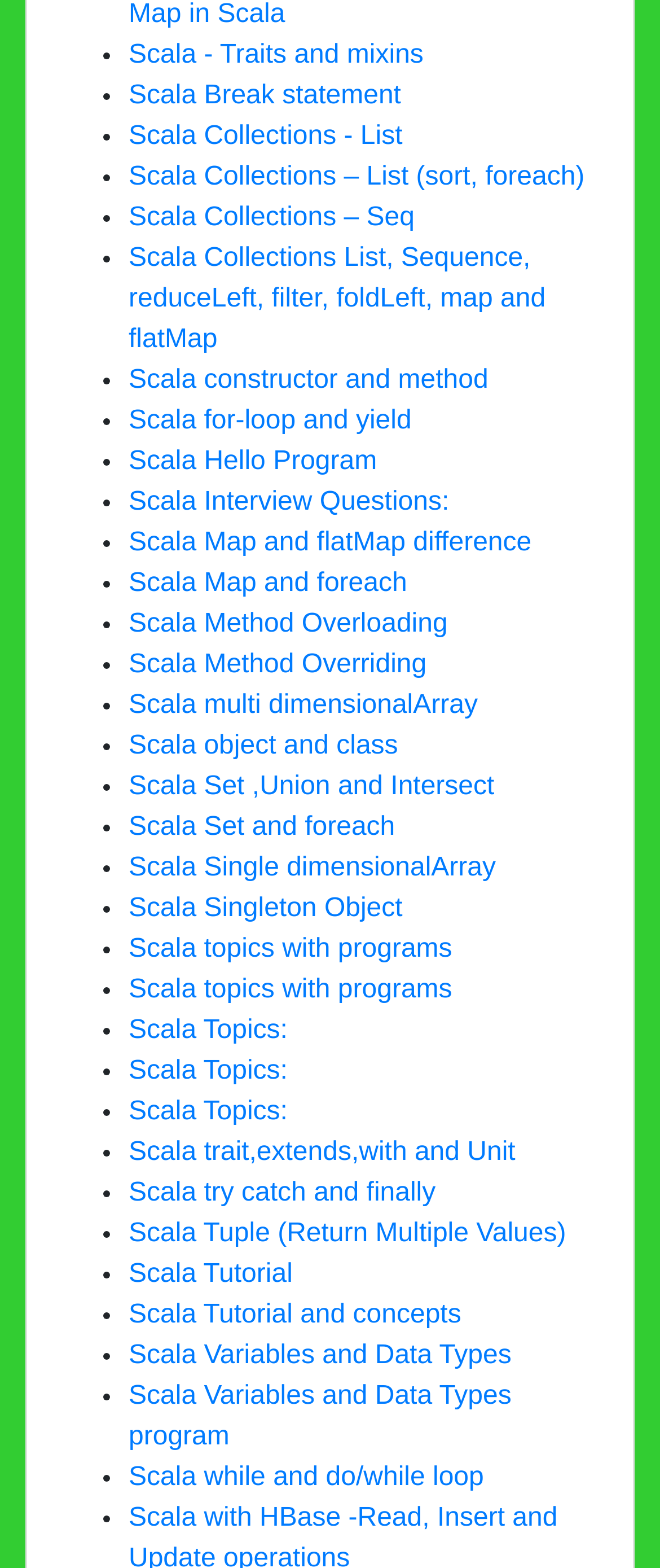Identify the bounding box coordinates of the section to be clicked to complete the task described by the following instruction: "Learn about Scala constructor and method". The coordinates should be four float numbers between 0 and 1, formatted as [left, top, right, bottom].

[0.195, 0.233, 0.74, 0.252]